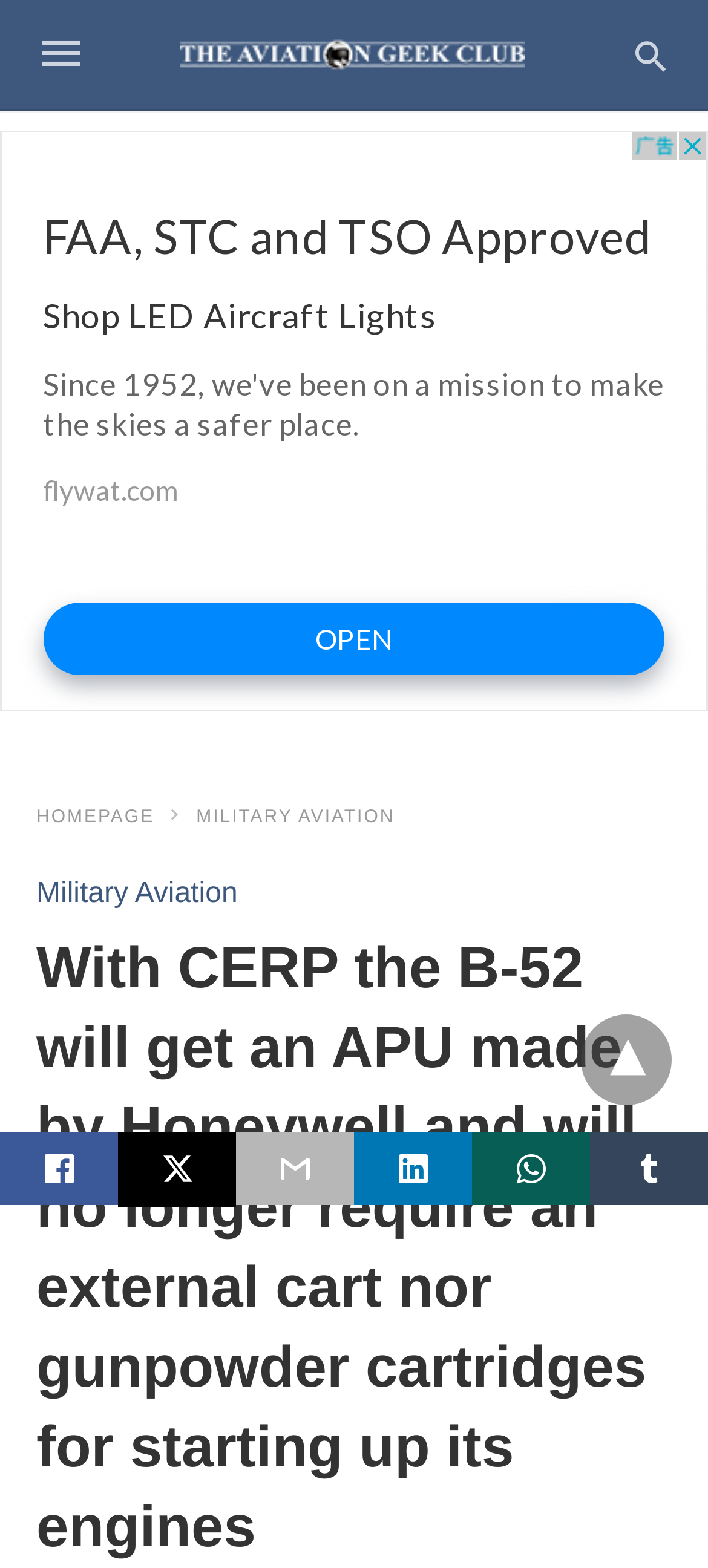Offer a meticulous caption that includes all visible features of the webpage.

The webpage appears to be an article from "The Aviation Geek Club" with a focus on military aviation. At the top left, there is a logo of "The Aviation Geek Club" accompanied by a link to the website. Next to it, on the top right, there is a search bar with a placeholder text "Type your query". 

Below the search bar, there is a large advertisement that spans the entire width of the page. 

Underneath the advertisement, there are several links to different sections of the website, including "HOMEPAGE" and "MILITARY AVIATION". 

The main content of the webpage is a heading that summarizes the article, stating that the B-52 will receive an APU made by Honeywell, eliminating the need for an external cart and gunpowder cartridges to start its engines. 

At the bottom of the page, there are several social media links, including Twitter, and a dropdown menu indicated by a "▾" symbol.